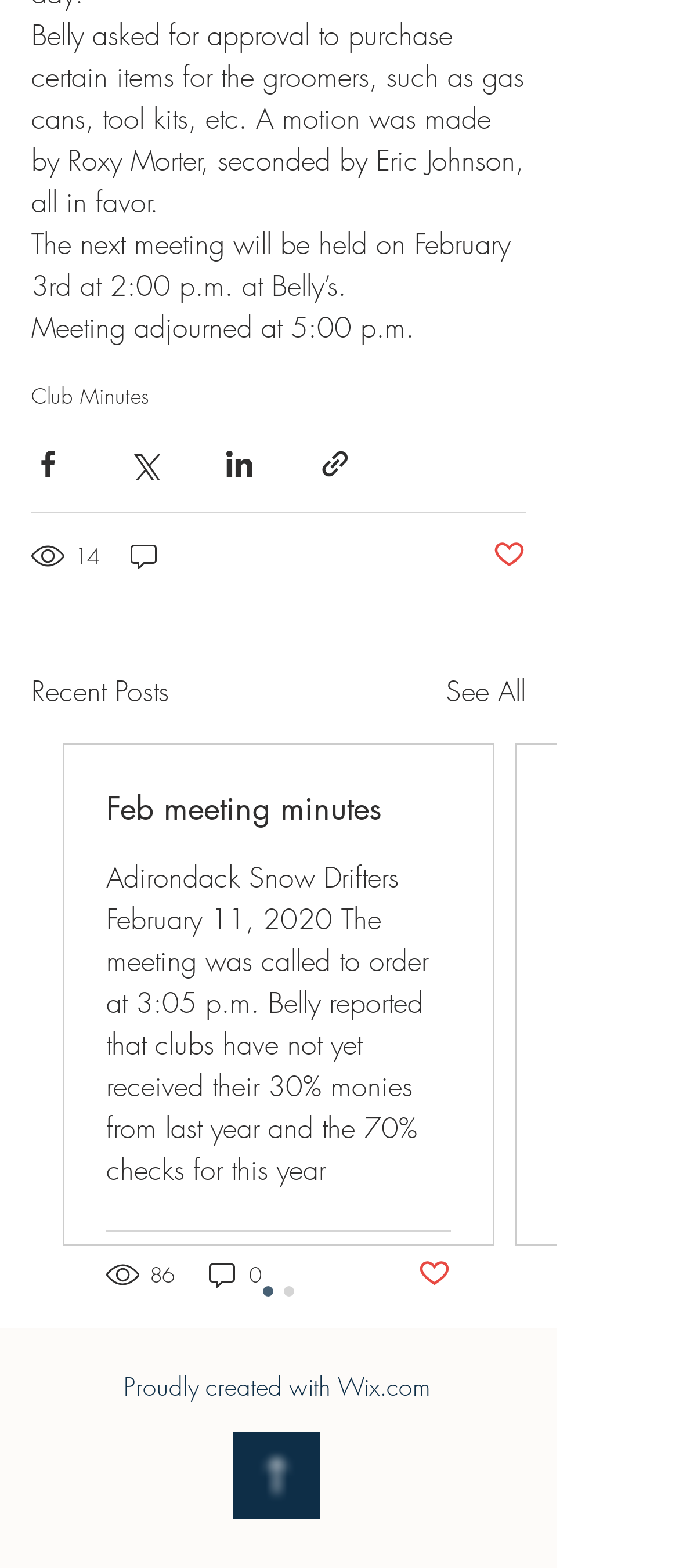What is the name of the link above the share buttons?
Please provide a detailed answer to the question.

I found the answer by looking at the link above the share buttons on the webpage, which is labeled as 'Club Minutes'.